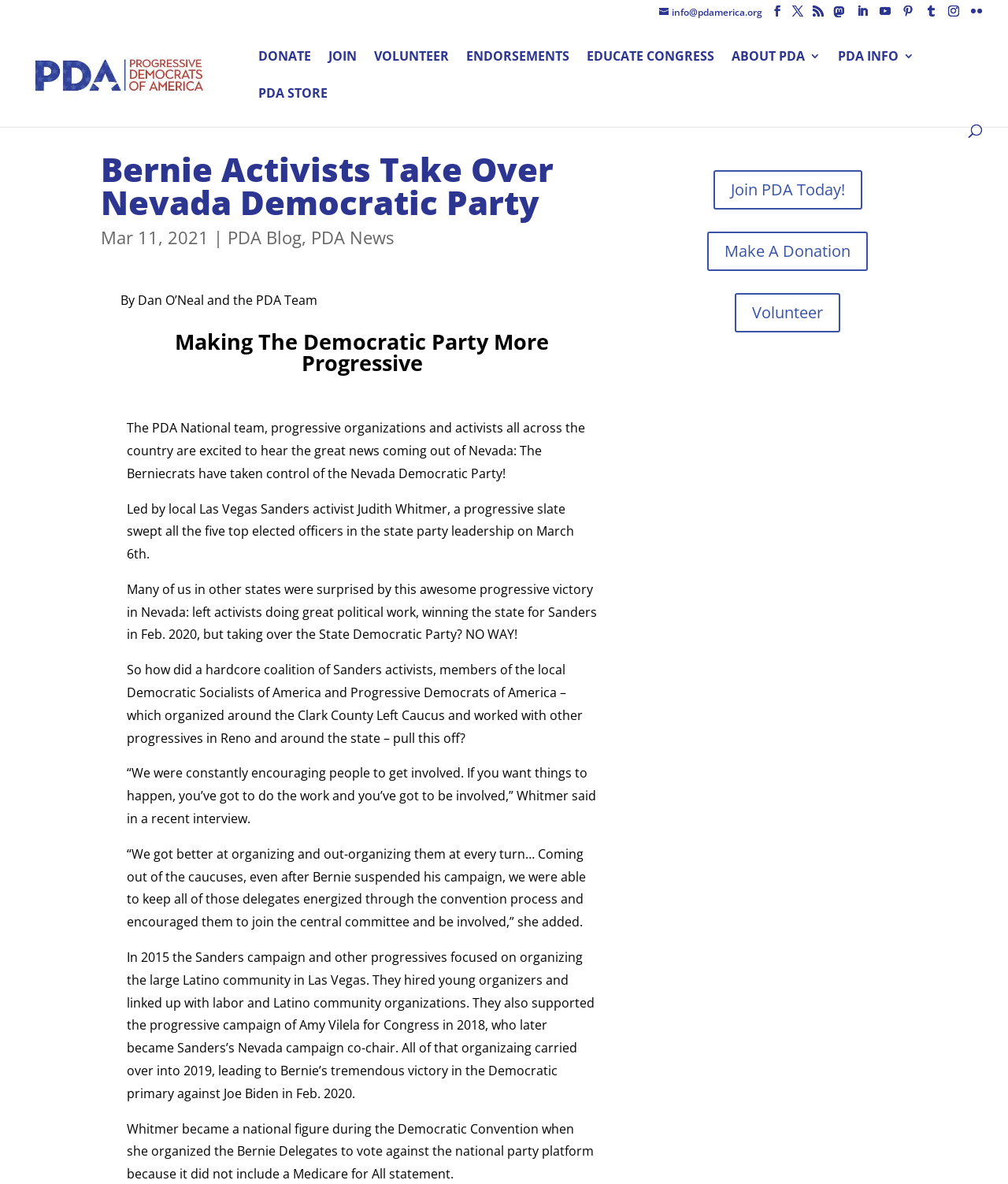Can you identify and provide the main heading of the webpage?

Bernie Activists Take Over Nevada Democratic Party